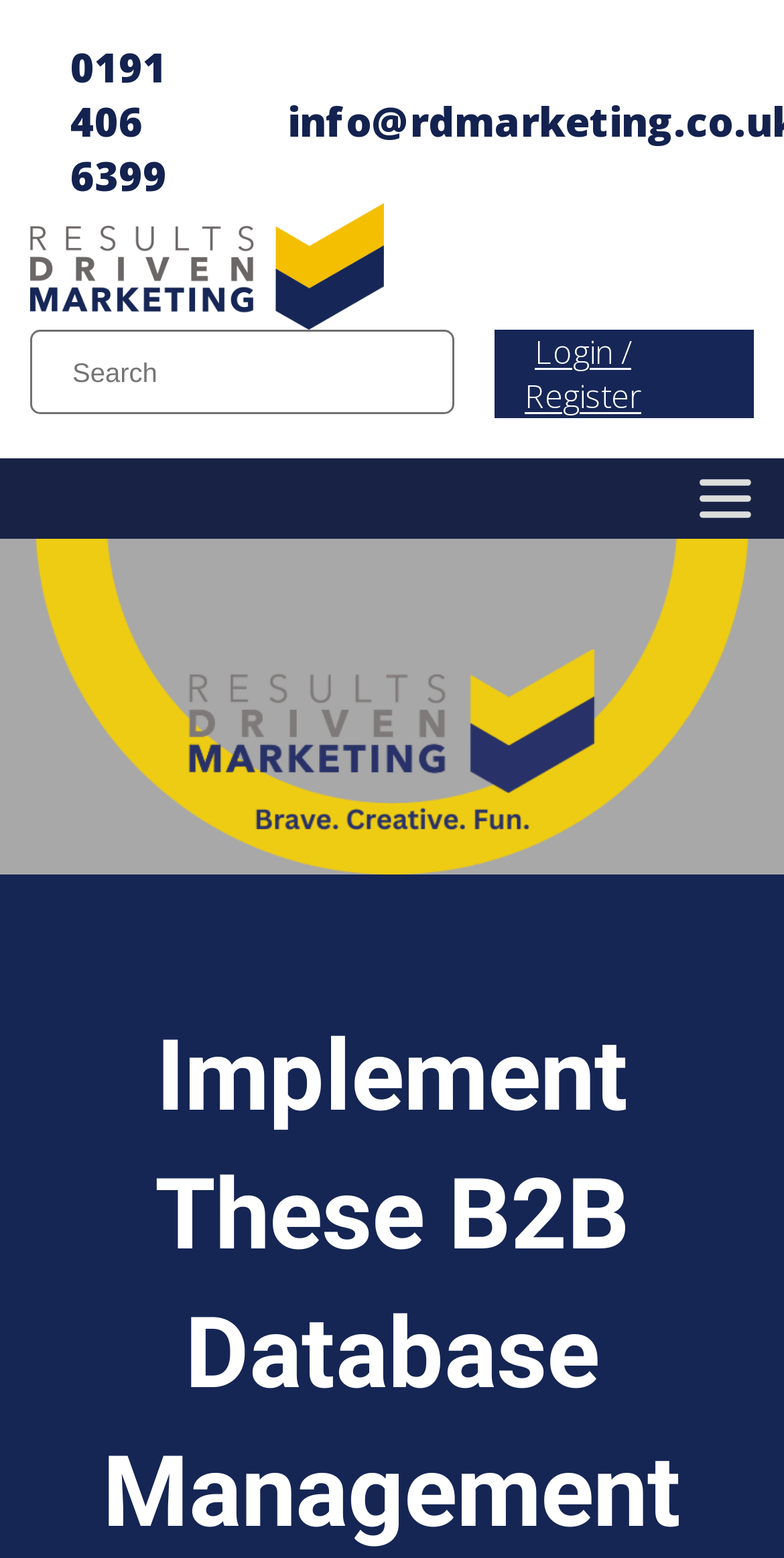Write an exhaustive caption that covers the webpage's main aspects.

The webpage is about B2B database management, a crucial aspect of direct marketing. At the top-left corner, there is a phone number "0191 406 6399" and an empty link beside it. Below these elements, there is a search bar with a placeholder text "Search" and a button next to it. 

On the top-right corner, there are three links: "Skip to content", an empty link, and "Login / Register". A toggle menu button is located at the top-rightmost corner. 

The main content of the webpage is headed by a large image with the title "Implement These B2B Database Management Strategies Today". This image takes up most of the top section of the webpage.